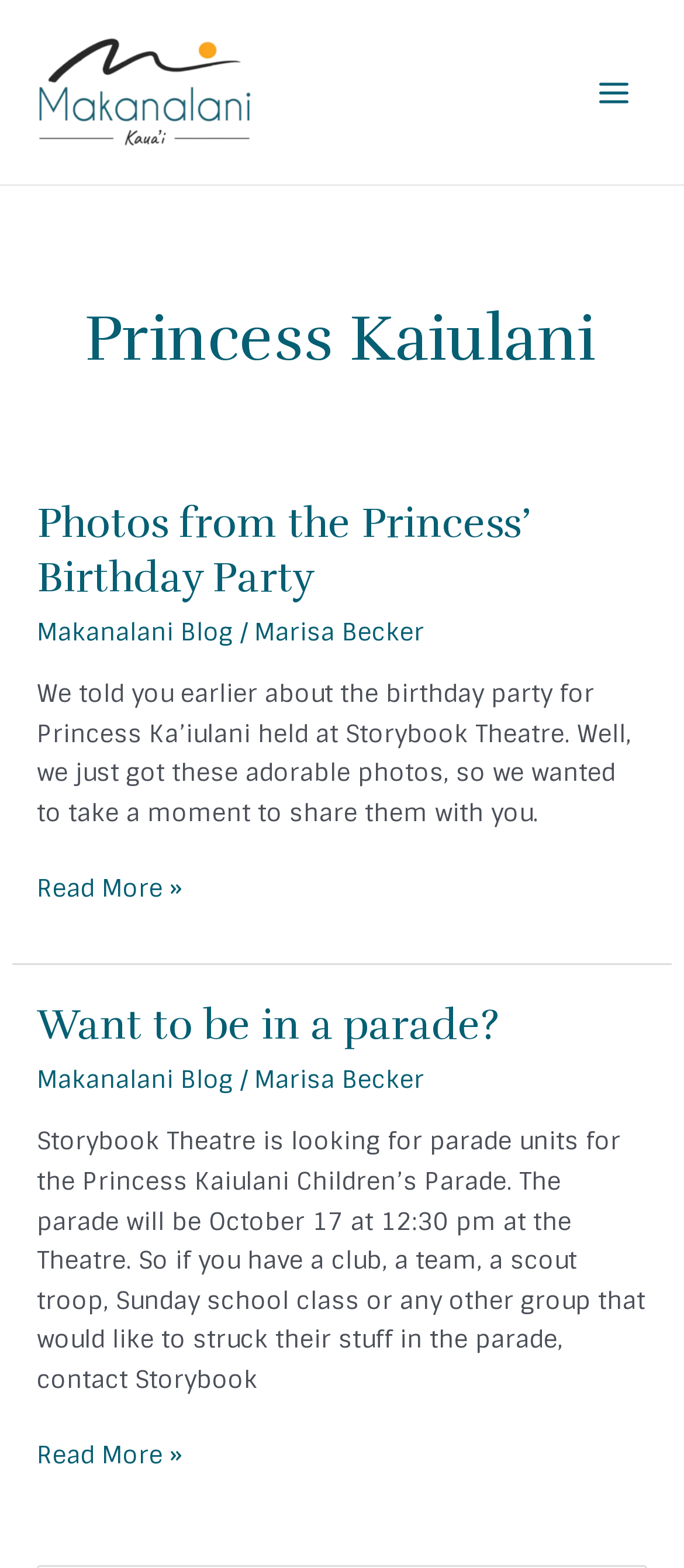What is the name of the princess?
Please provide a detailed and comprehensive answer to the question.

The name of the princess can be found in the heading element with the text 'Princess Kaiulani' located at the top of the webpage.